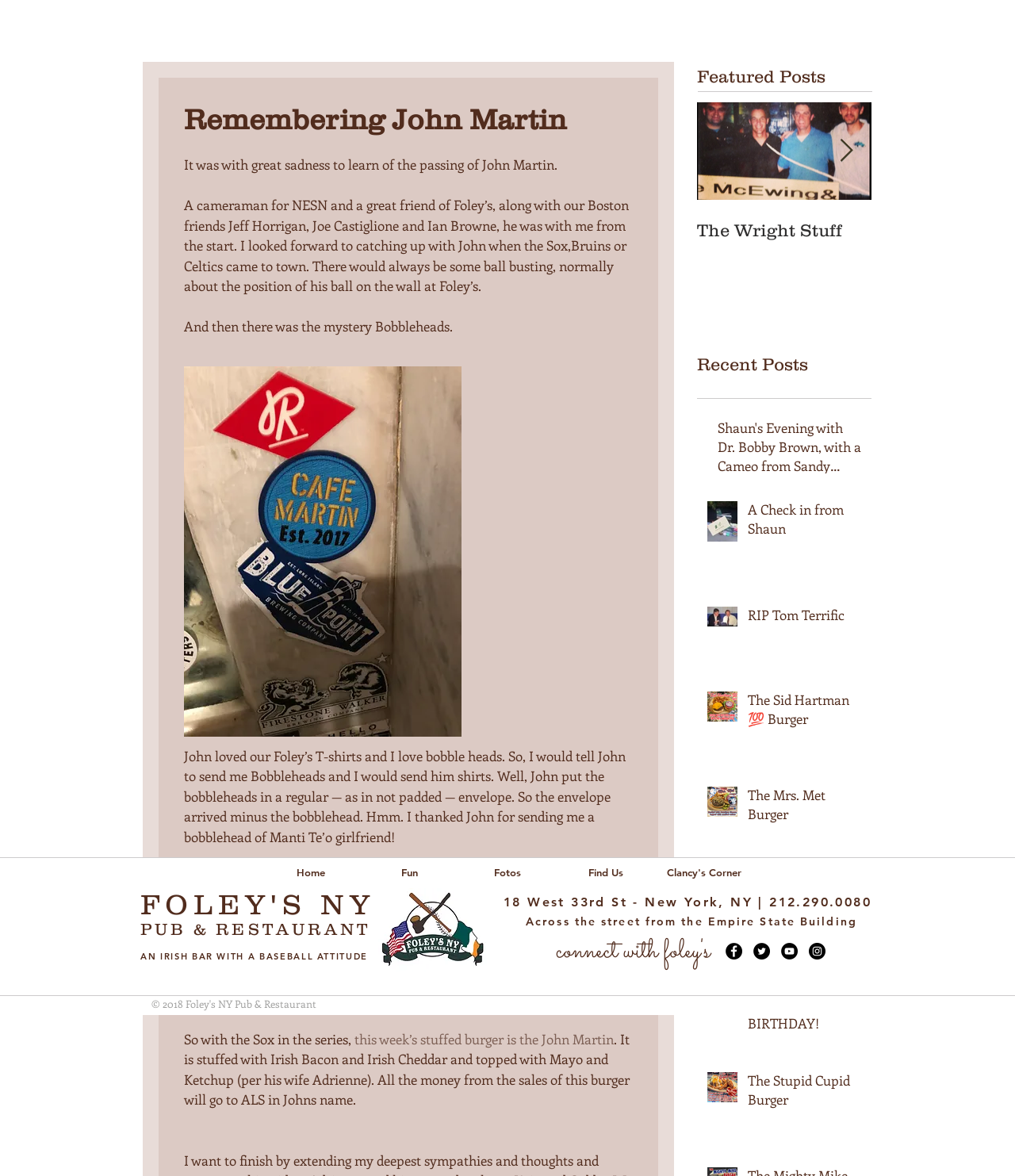Please provide the bounding box coordinates for the element that needs to be clicked to perform the instruction: "Click the 'Next Item' button". The coordinates must consist of four float numbers between 0 and 1, formatted as [left, top, right, bottom].

[0.827, 0.118, 0.841, 0.139]